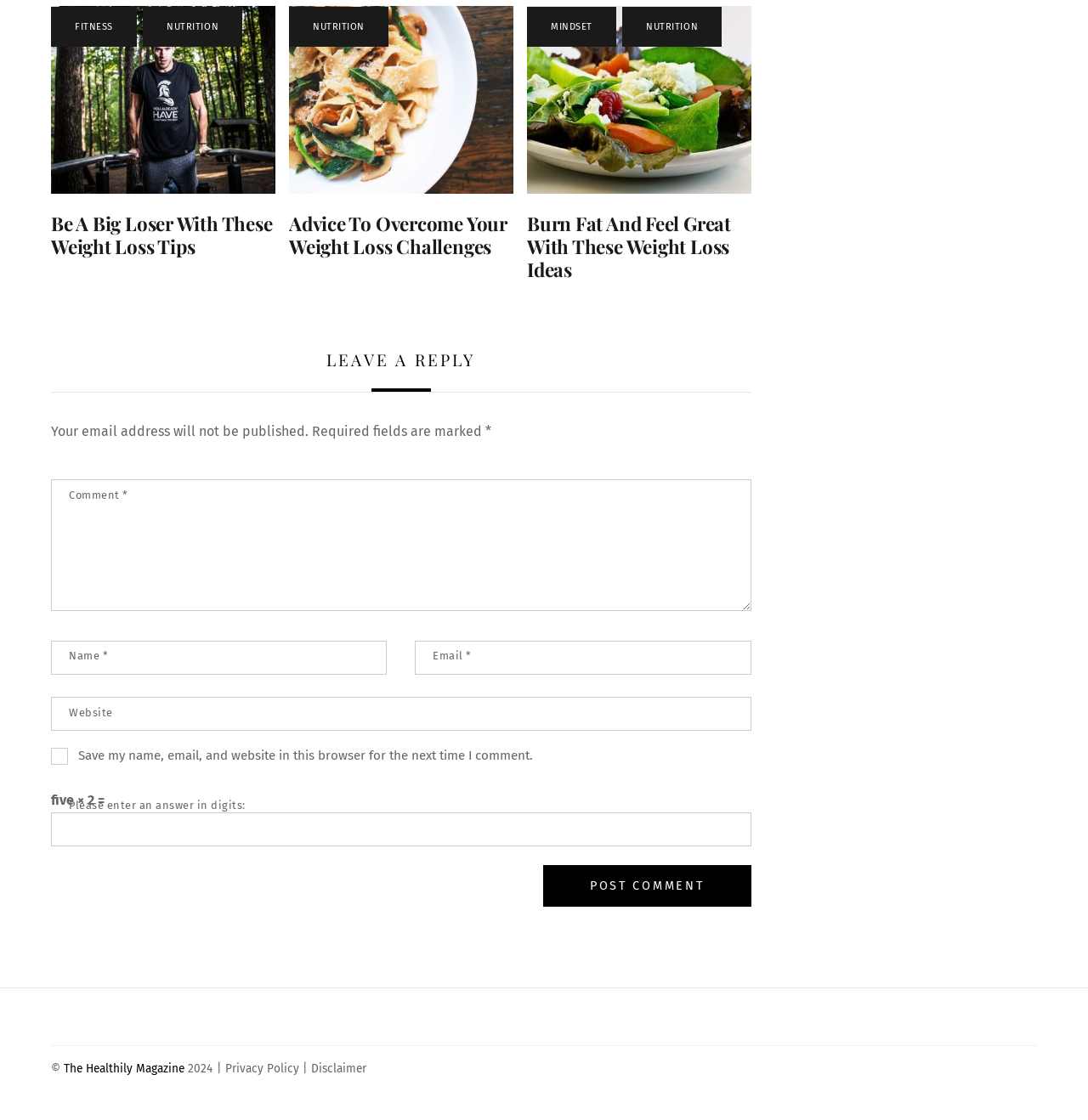Kindly determine the bounding box coordinates for the clickable area to achieve the given instruction: "Enter your name in the 'Name' field".

[0.047, 0.572, 0.356, 0.602]